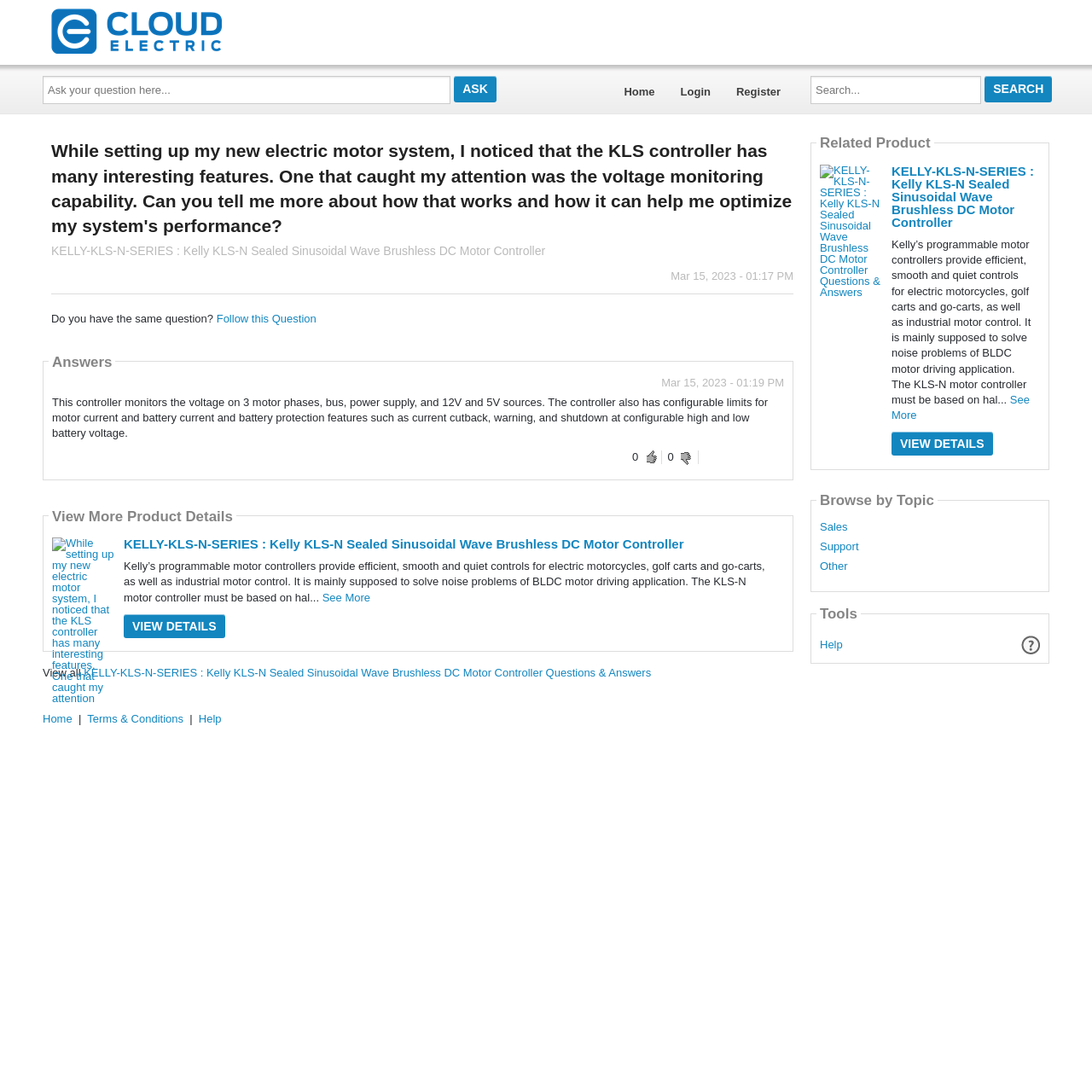Could you indicate the bounding box coordinates of the region to click in order to complete this instruction: "Search for something".

[0.902, 0.07, 0.964, 0.094]